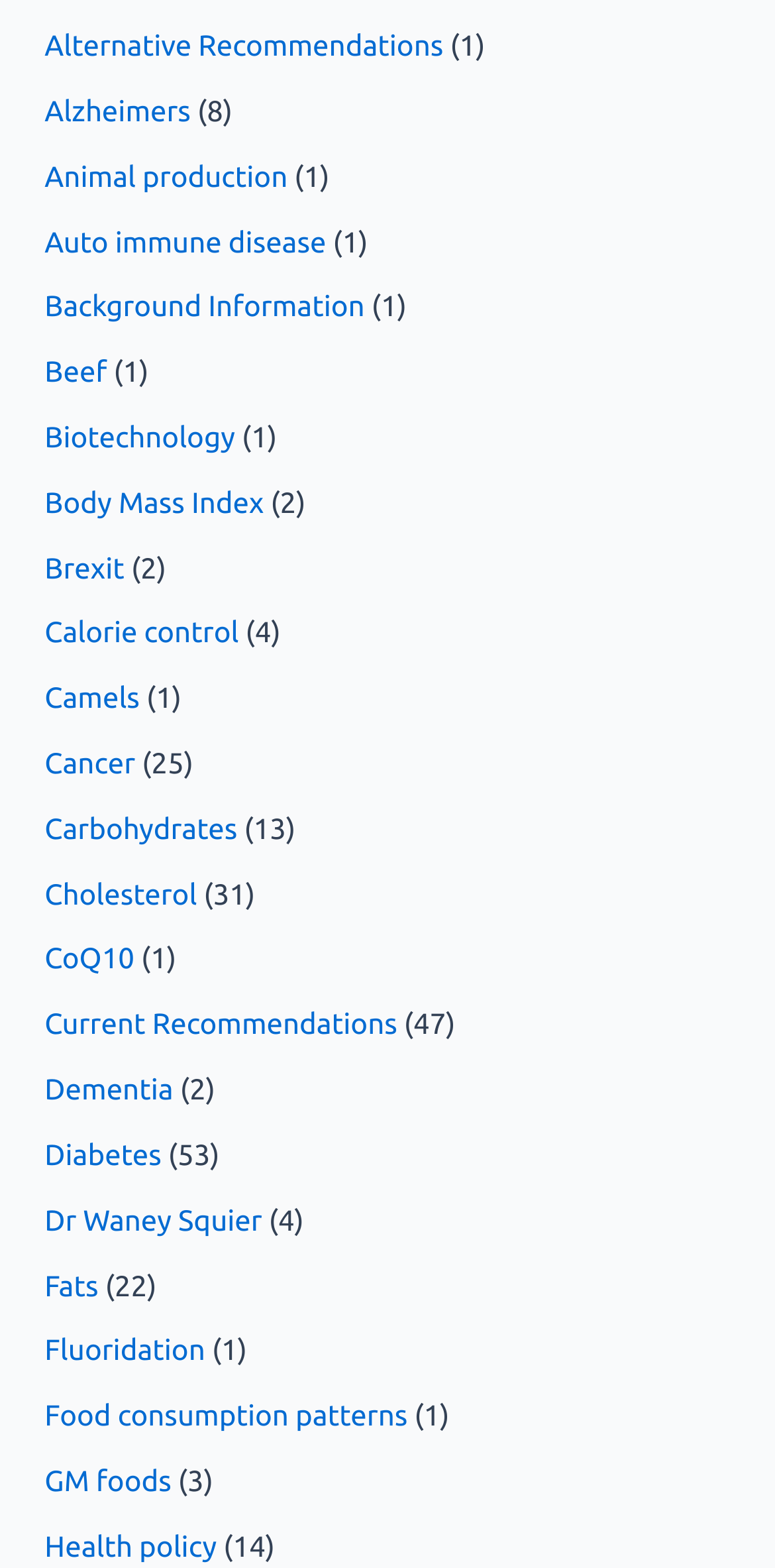How many links are related to diseases?
Give a one-word or short phrase answer based on the image.

At least 5